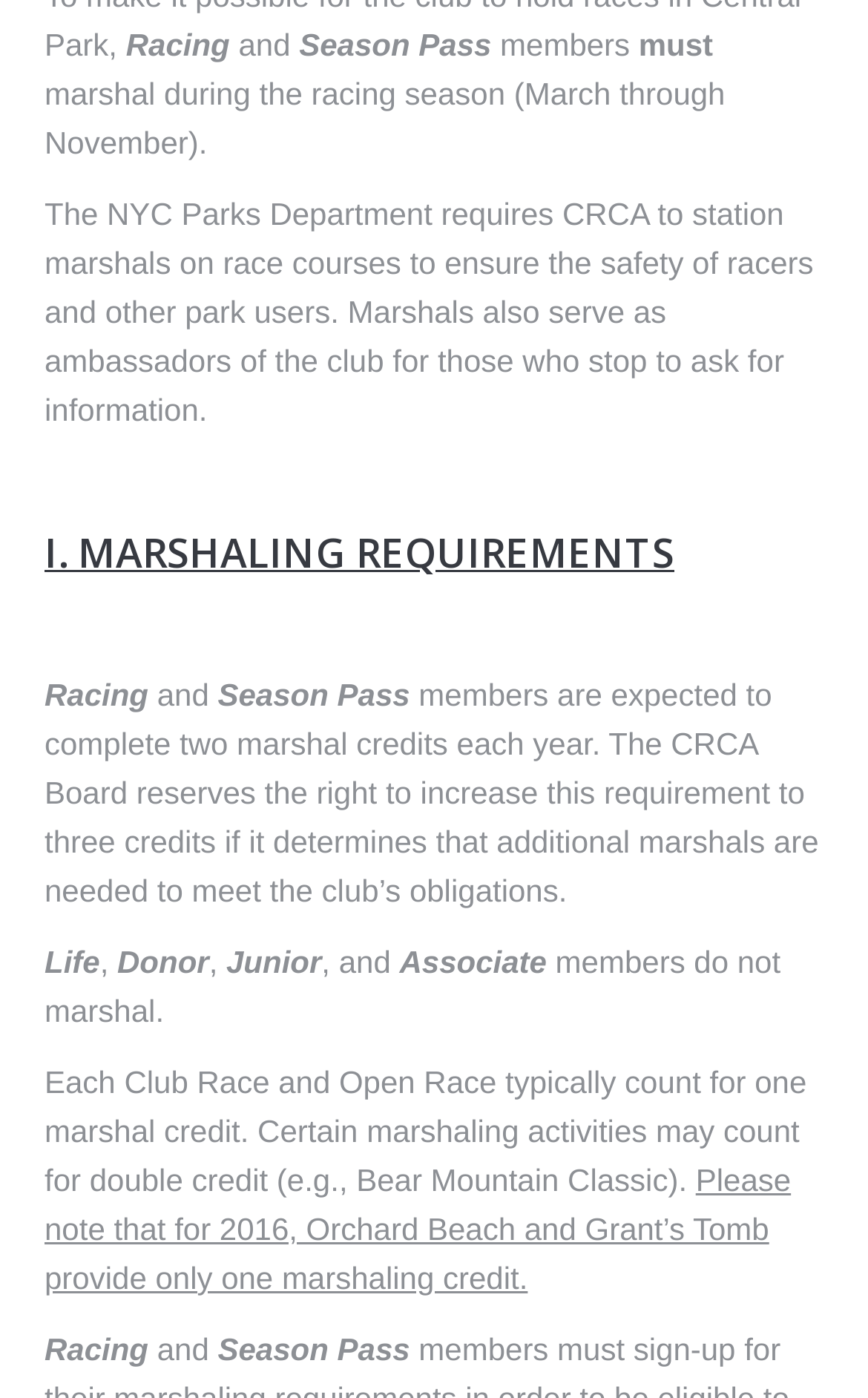Identify the bounding box coordinates for the UI element described by the following text: "Development Foundation". Provide the coordinates as four float numbers between 0 and 1, in the format [left, top, right, bottom].

[0.192, 0.009, 0.808, 0.075]